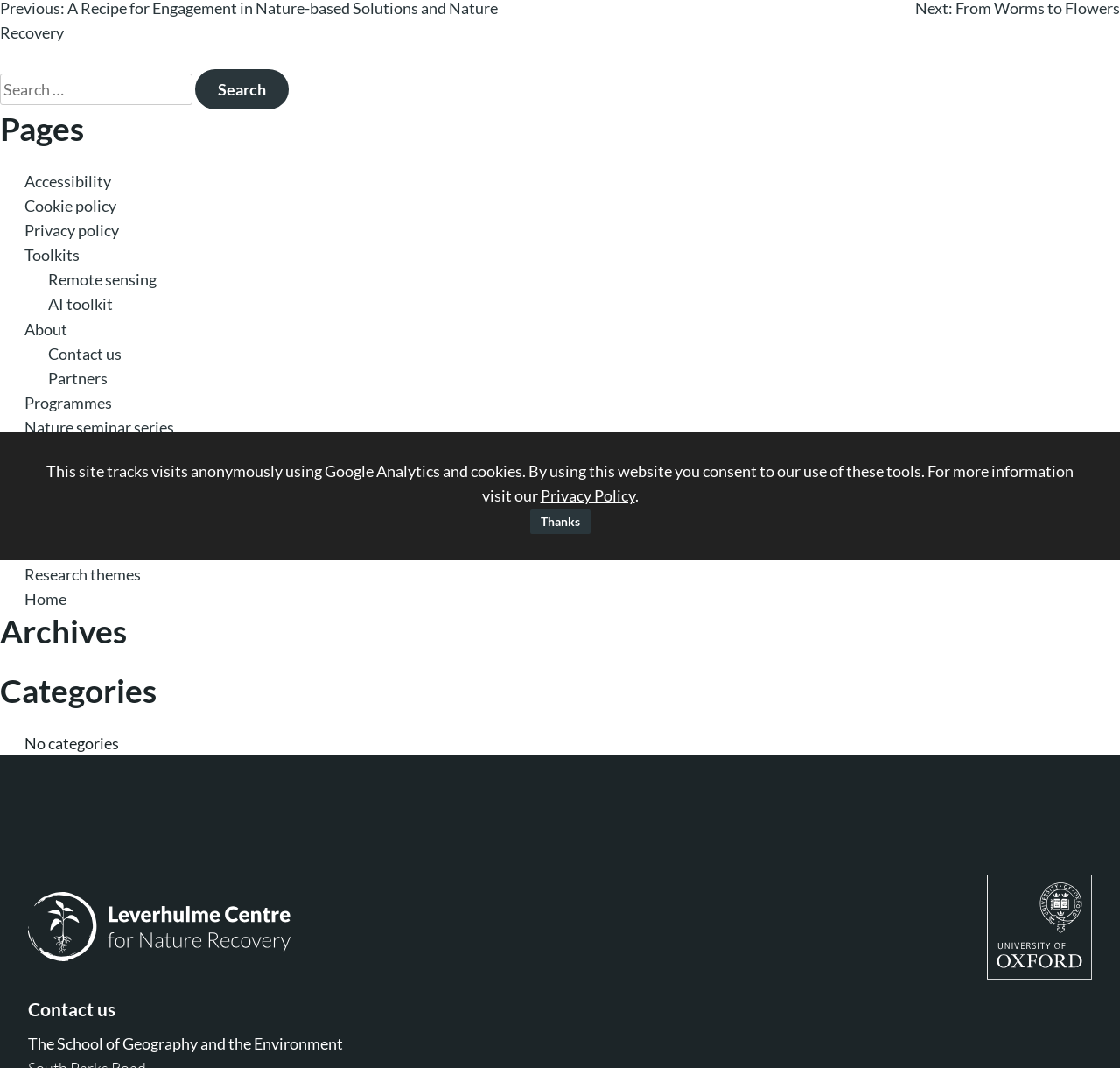Predict the bounding box coordinates for the UI element described as: "Outputs". The coordinates should be four float numbers between 0 and 1, presented as [left, top, right, bottom].

[0.022, 0.414, 0.073, 0.432]